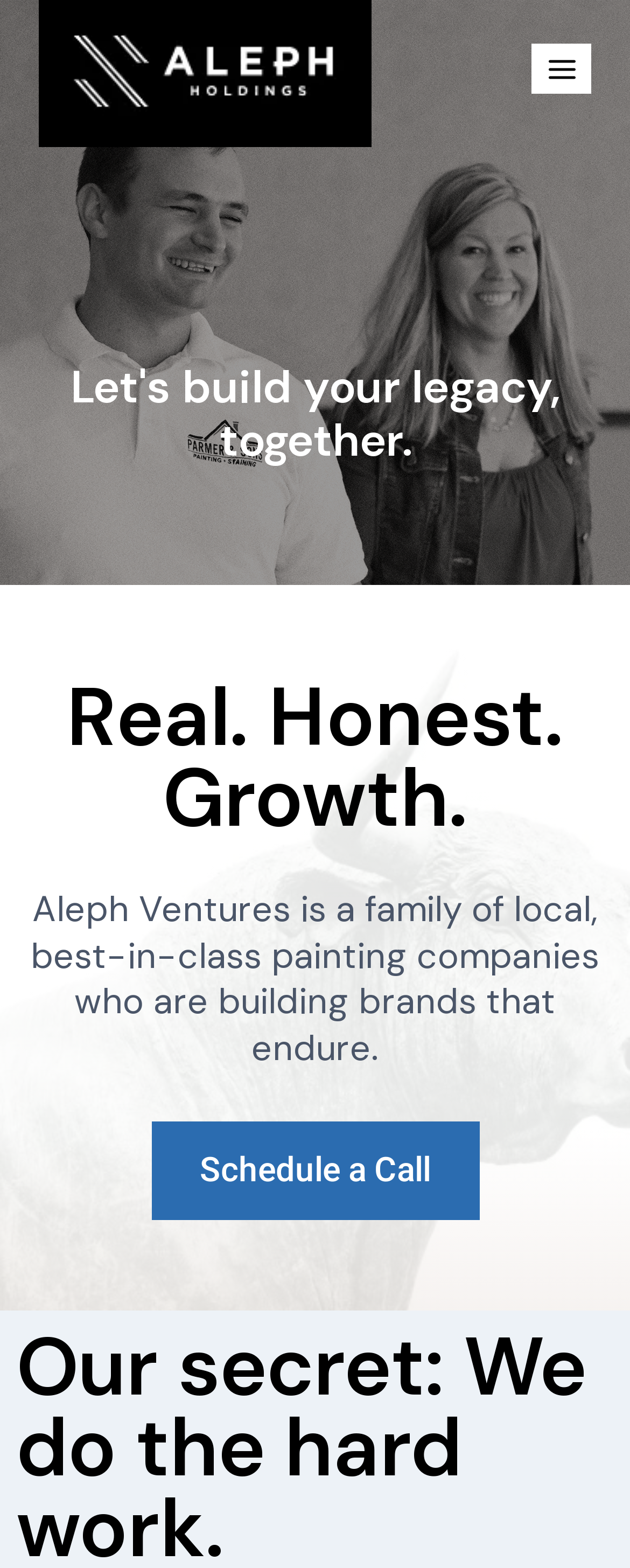Extract the bounding box coordinates for the described element: "Toggle Menu". The coordinates should be represented as four float numbers between 0 and 1: [left, top, right, bottom].

[0.844, 0.028, 0.938, 0.06]